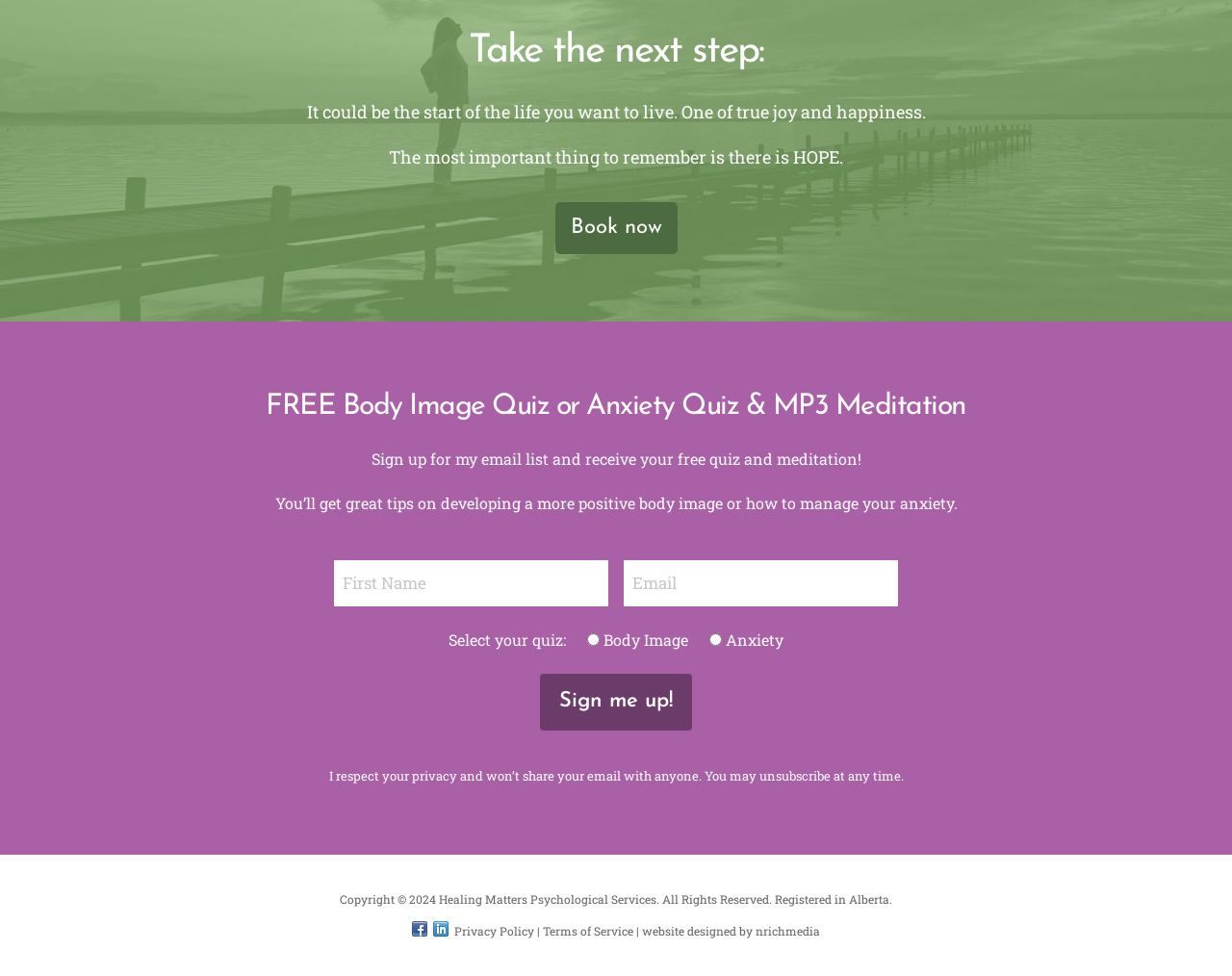Please locate the bounding box coordinates of the region I need to click to follow this instruction: "Click the 'Privacy Policy' link".

[0.369, 0.945, 0.434, 0.963]